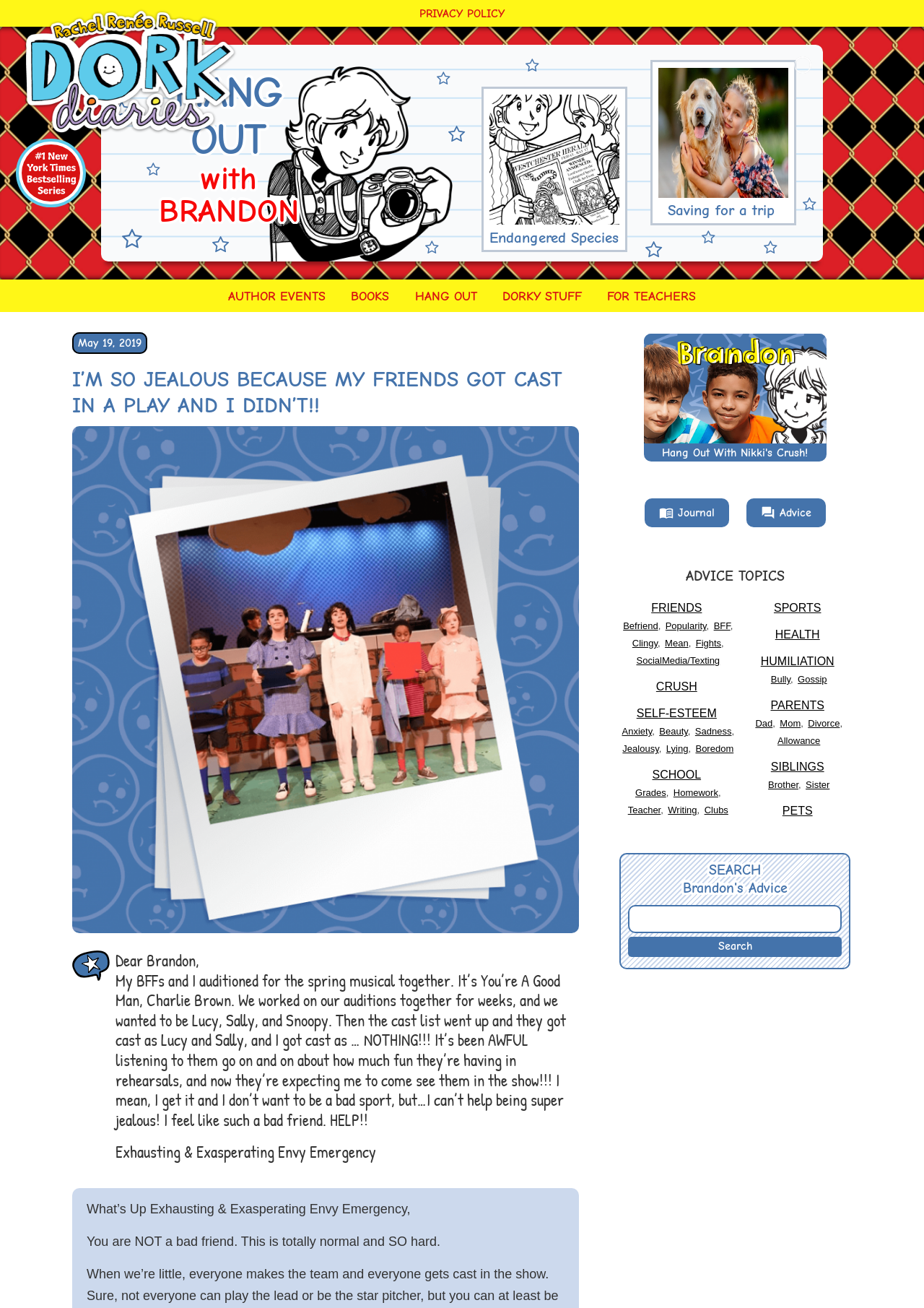What is the author's feeling towards her friends getting cast in the play?
Using the image as a reference, answer with just one word or a short phrase.

Jealous